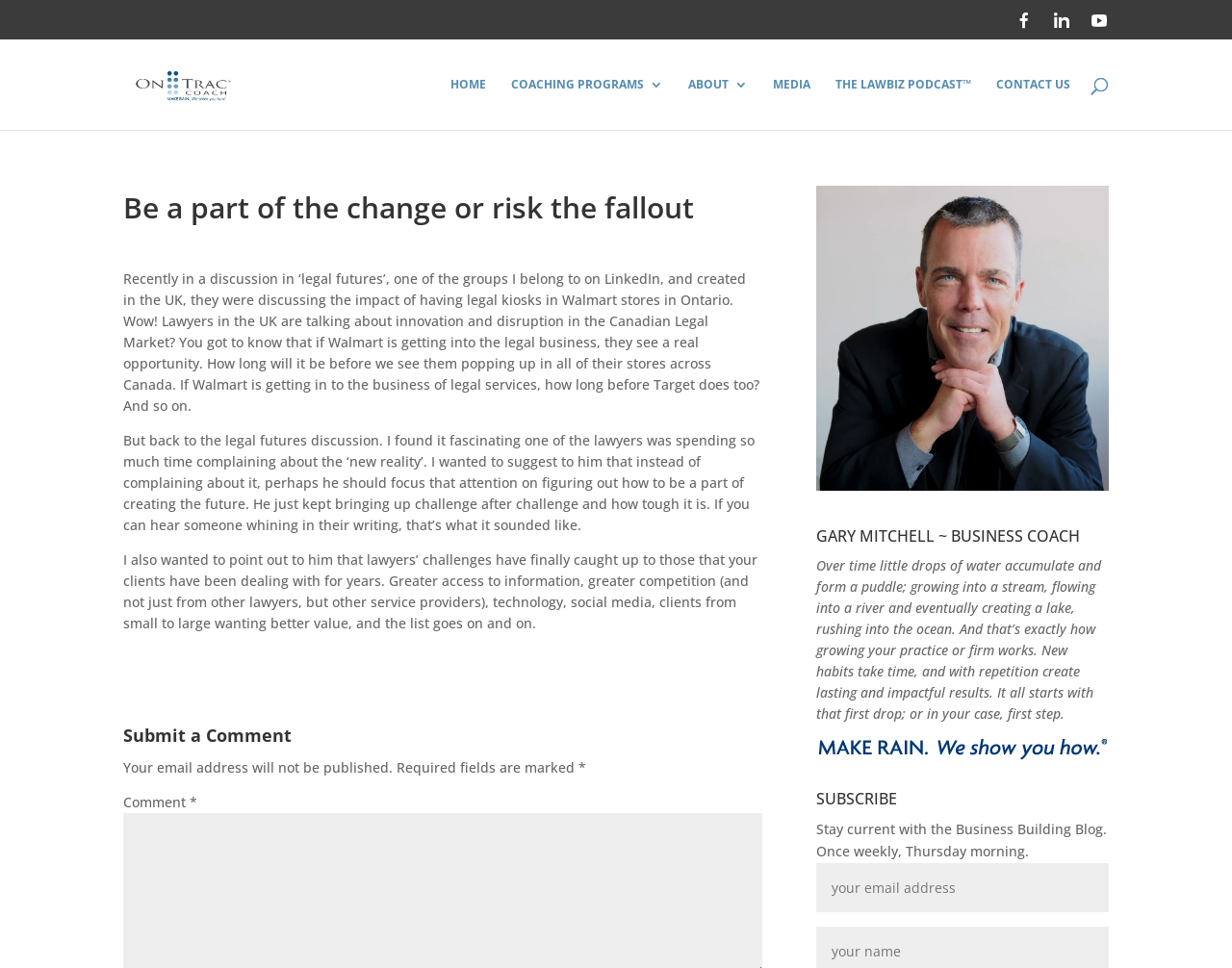Provide a one-word or short-phrase response to the question:
What is the purpose of the search box?

Search for content